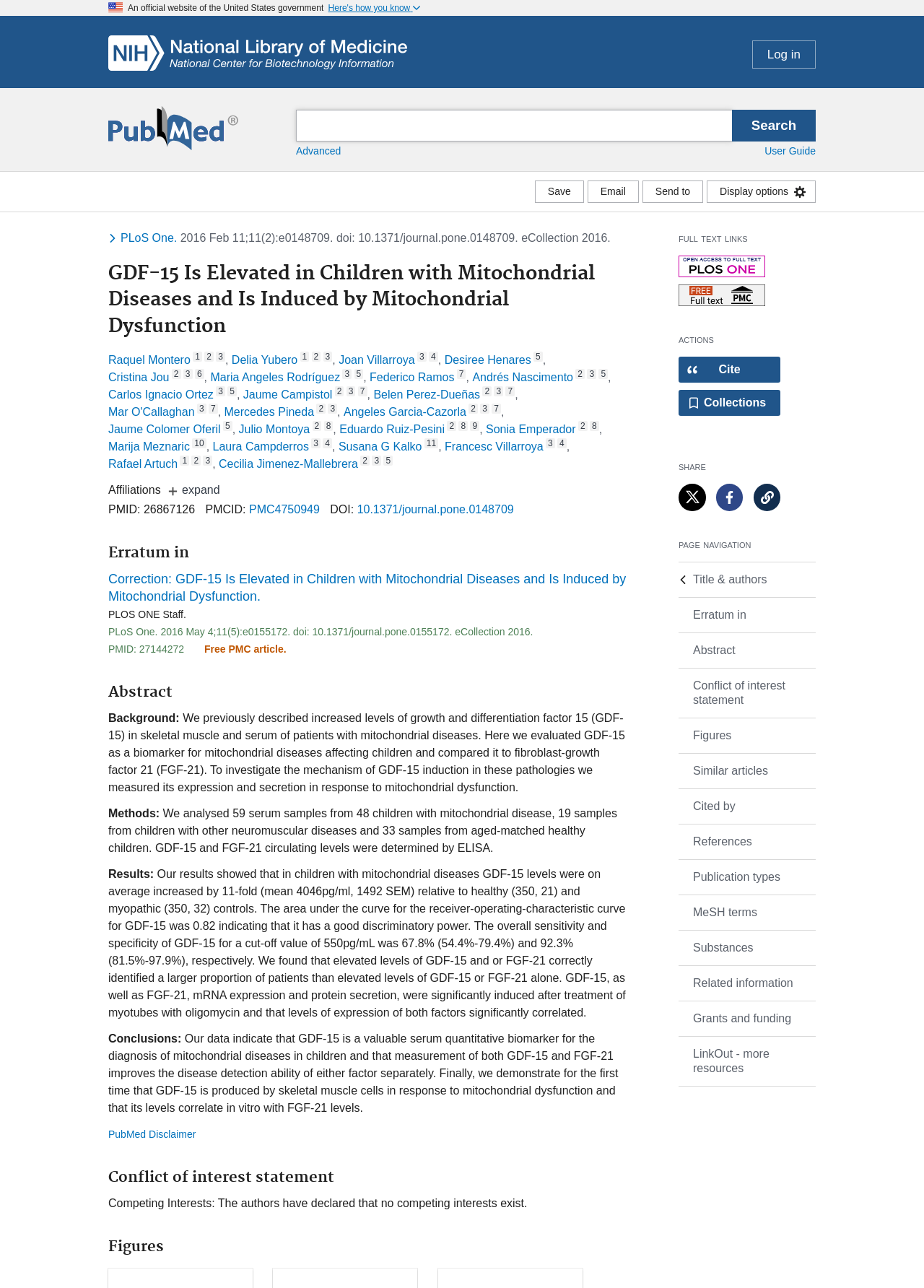Locate the bounding box coordinates for the element described below: "Conflict of interest statement". The coordinates must be four float values between 0 and 1, formatted as [left, top, right, bottom].

[0.734, 0.519, 0.883, 0.557]